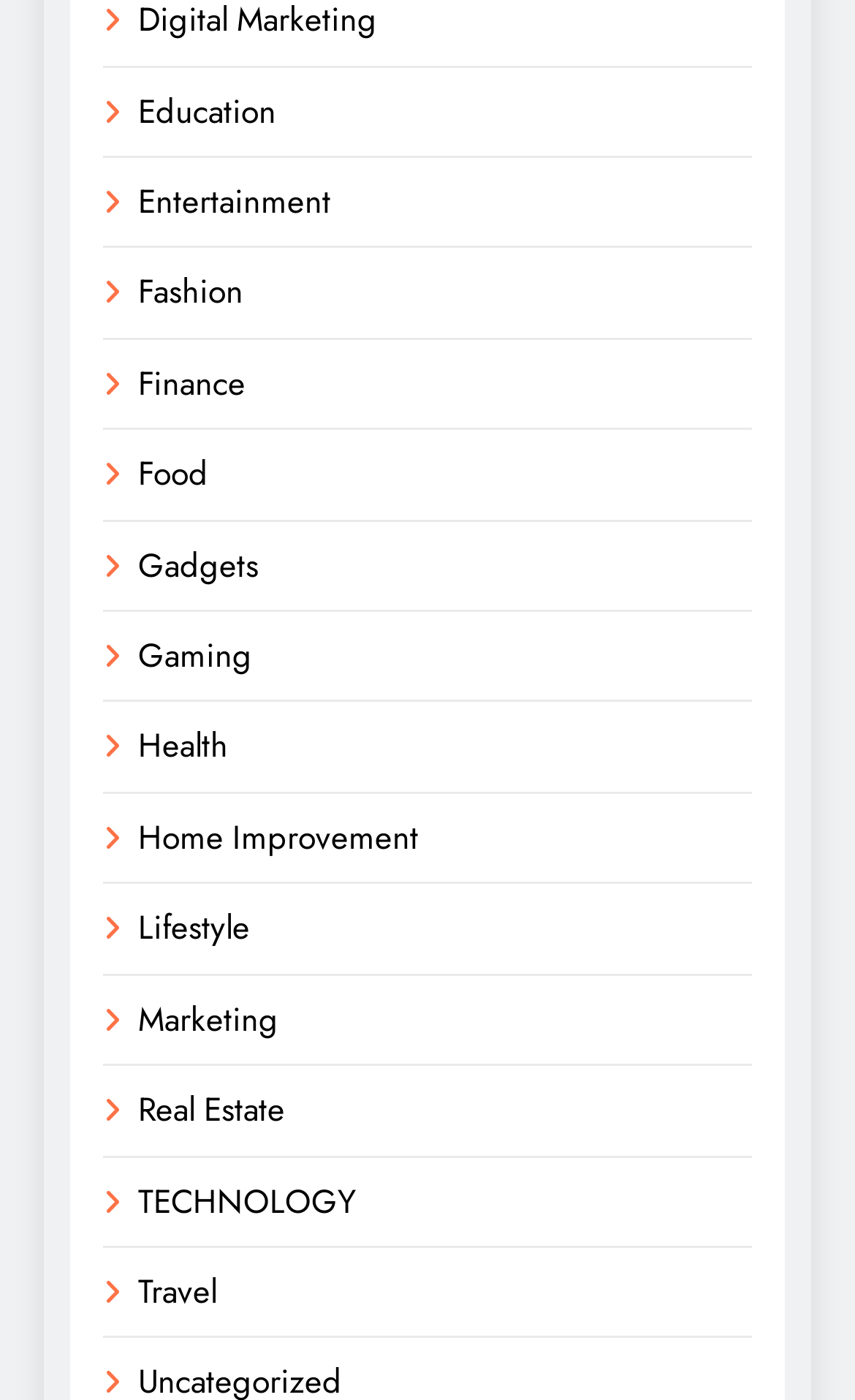Is 'Gaming' above 'Gadgets'? Observe the screenshot and provide a one-word or short phrase answer.

Yes